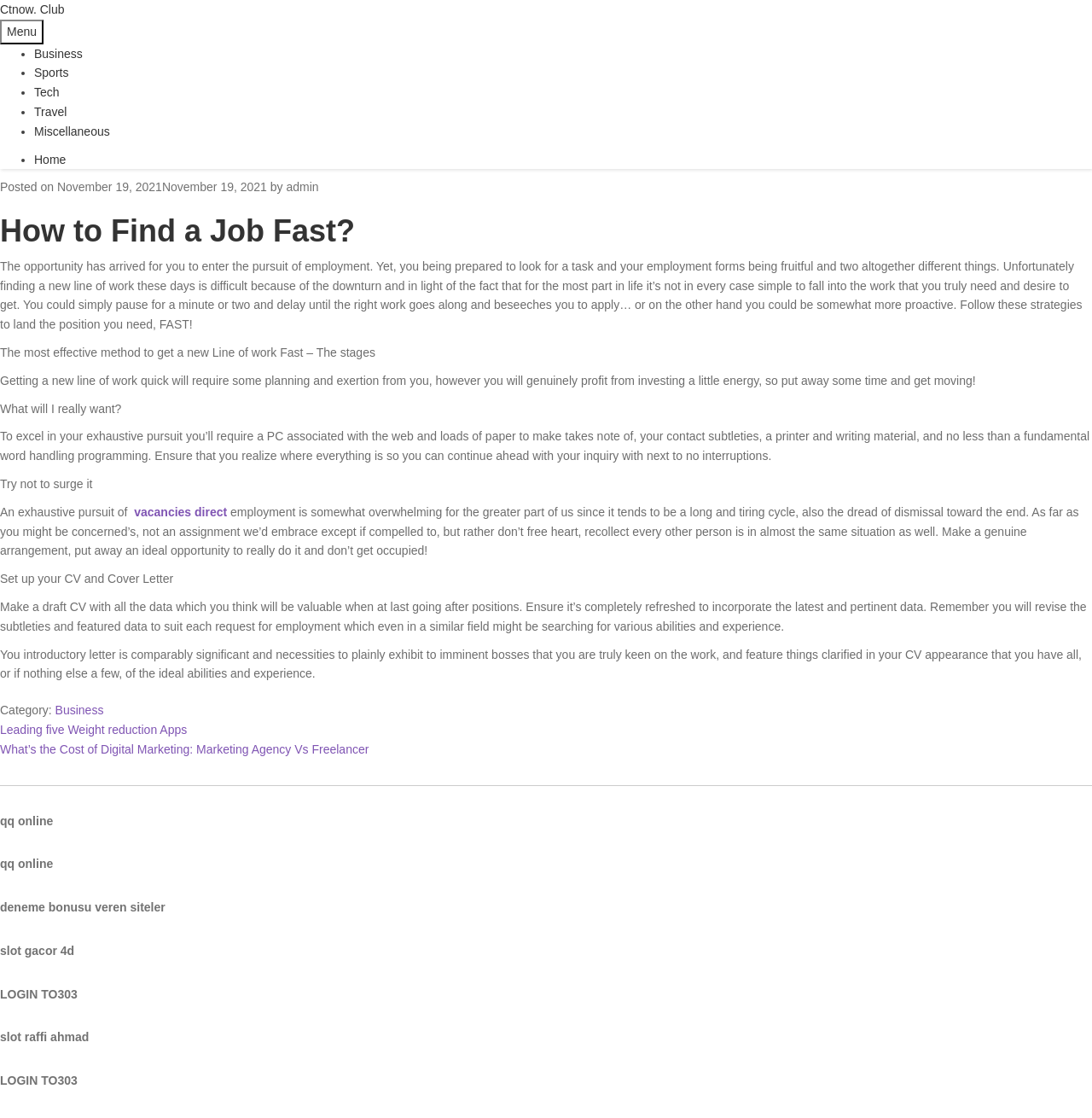Select the bounding box coordinates of the element I need to click to carry out the following instruction: "Click on the 'Previous post: Leading five Weight reduction Apps' link".

[0.136, 0.975, 0.318, 0.993]